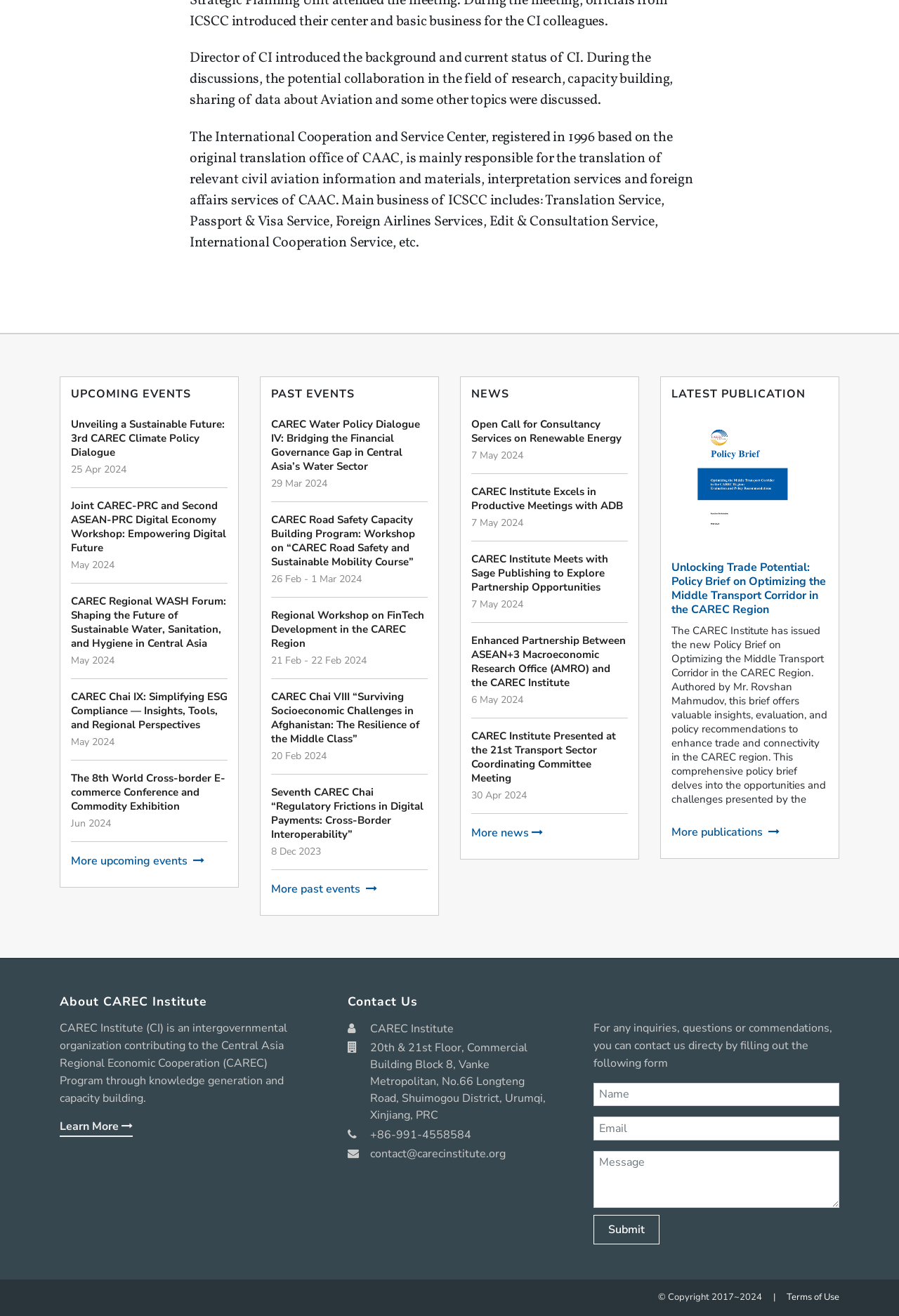How many news articles are displayed?
Provide a detailed and extensive answer to the question.

I counted the number of articles under the 'NEWS' heading, and there are 5 news articles displayed.